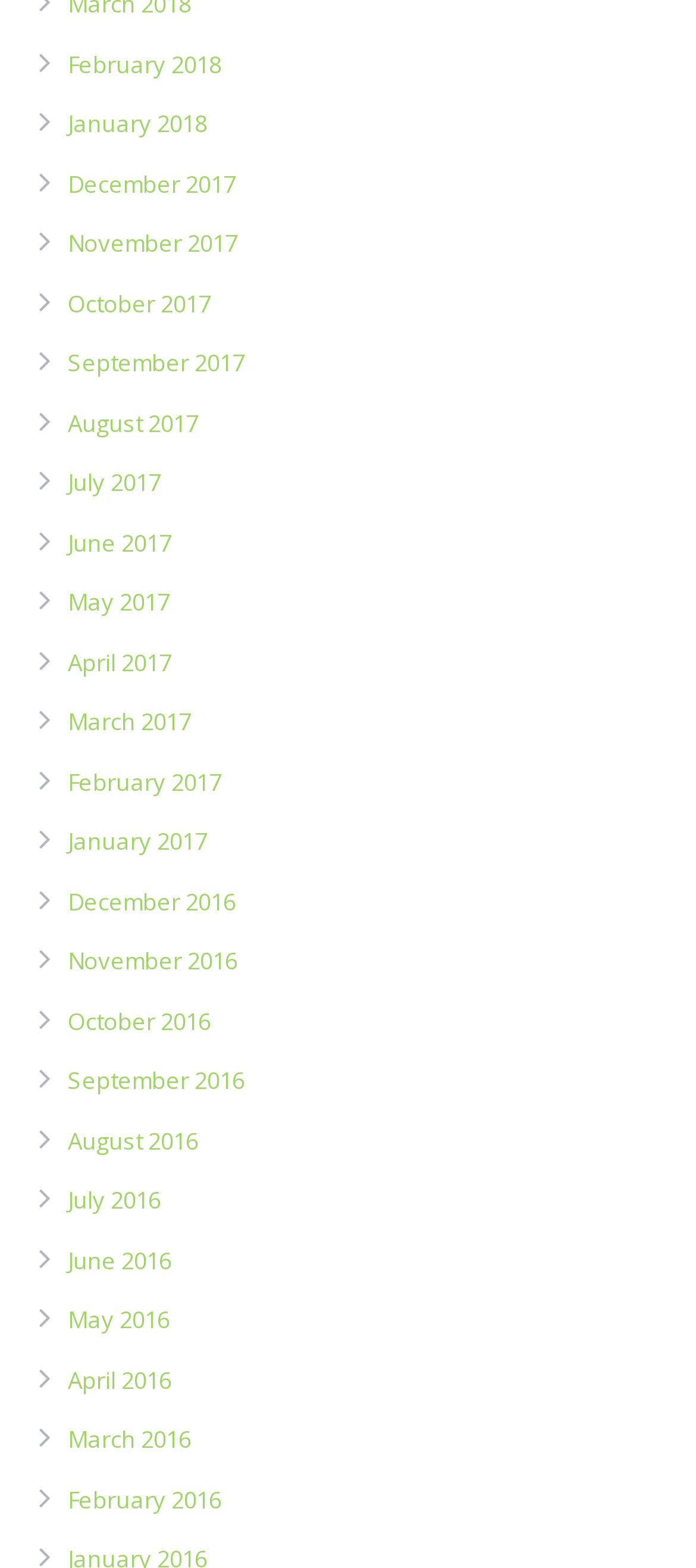Please determine the bounding box coordinates of the element's region to click in order to carry out the following instruction: "view December 2016". The coordinates should be four float numbers between 0 and 1, i.e., [left, top, right, bottom].

[0.097, 0.564, 0.338, 0.585]